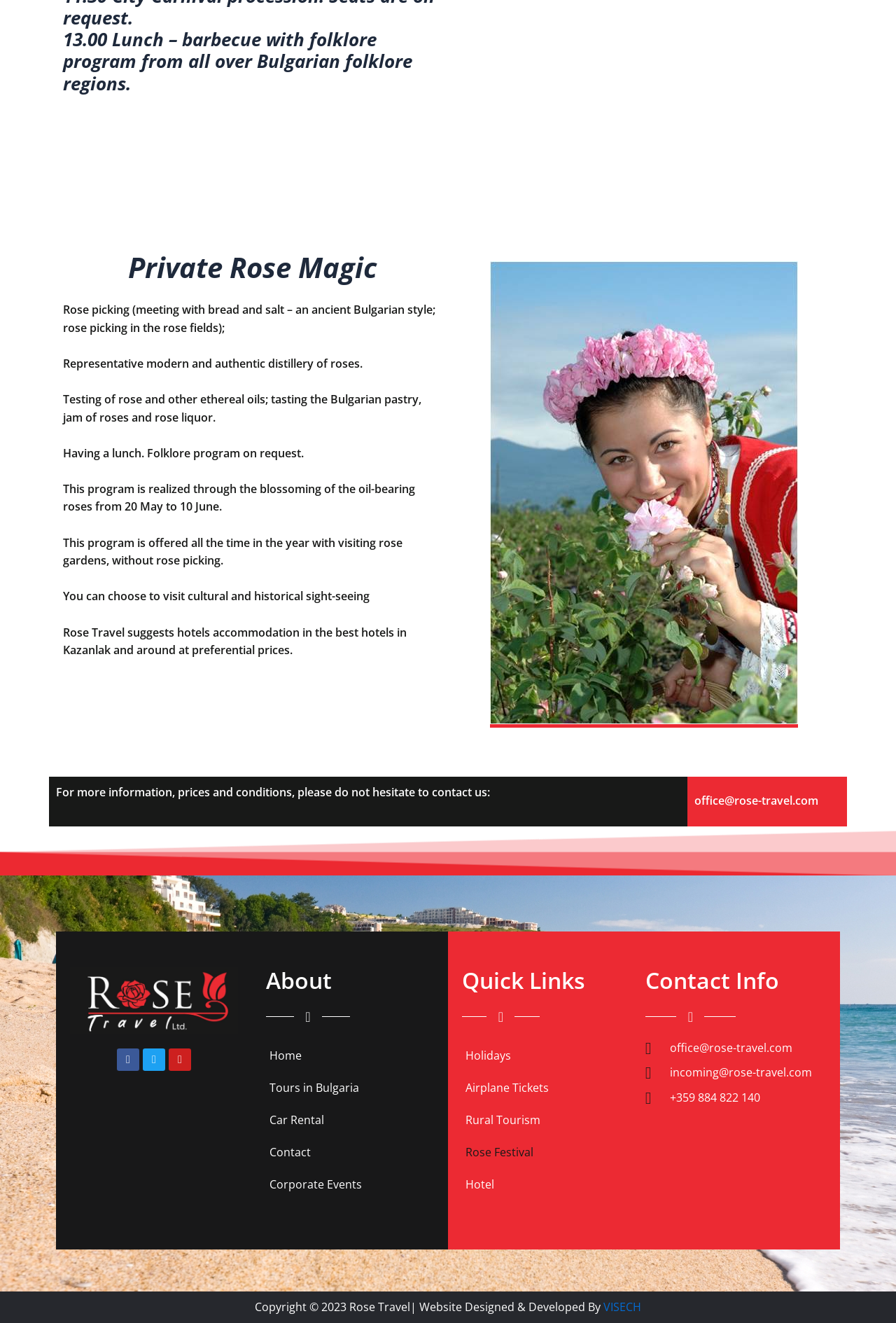For the given element description Corporate Events, determine the bounding box coordinates of the UI element. The coordinates should follow the format (top-left x, top-left y, bottom-right x, bottom-right y) and be within the range of 0 to 1.

[0.297, 0.883, 0.484, 0.907]